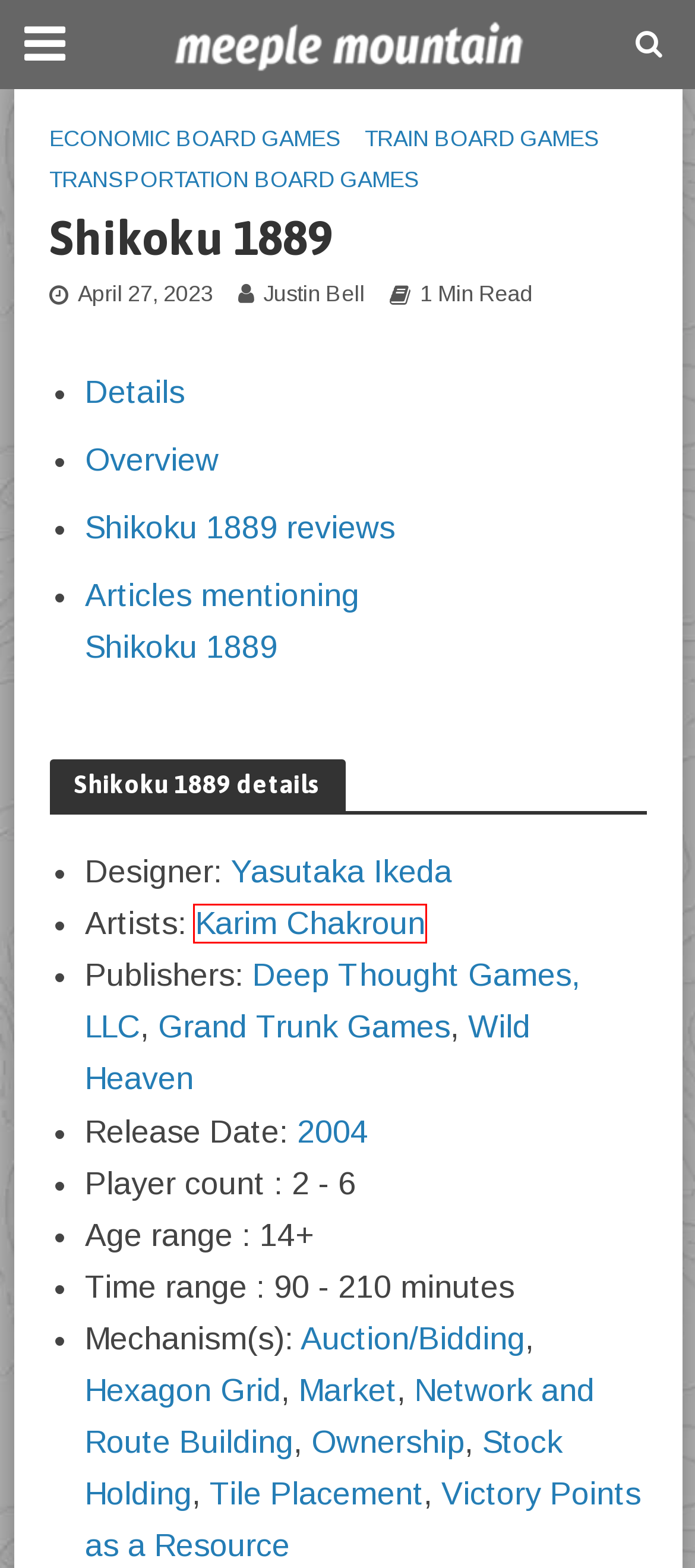Review the webpage screenshot provided, noting the red bounding box around a UI element. Choose the description that best matches the new webpage after clicking the element within the bounding box. The following are the options:
A. Board games using Auction/Bidding — Meeple Mountain
B. Board games using Stock Holding — Meeple Mountain
C. Meeple Mountain — Board Game Reviews, Videos, Humor, and more
D. Justin Bell, Author at Meeple Mountain
E. Train Board Games Archives — Meeple Mountain
F. Board games using Ownership — Meeple Mountain
G. Economic Board Games Archives — Meeple Mountain
H. Board games illustrated by Karim Chakroun — Meeple Mountain

H